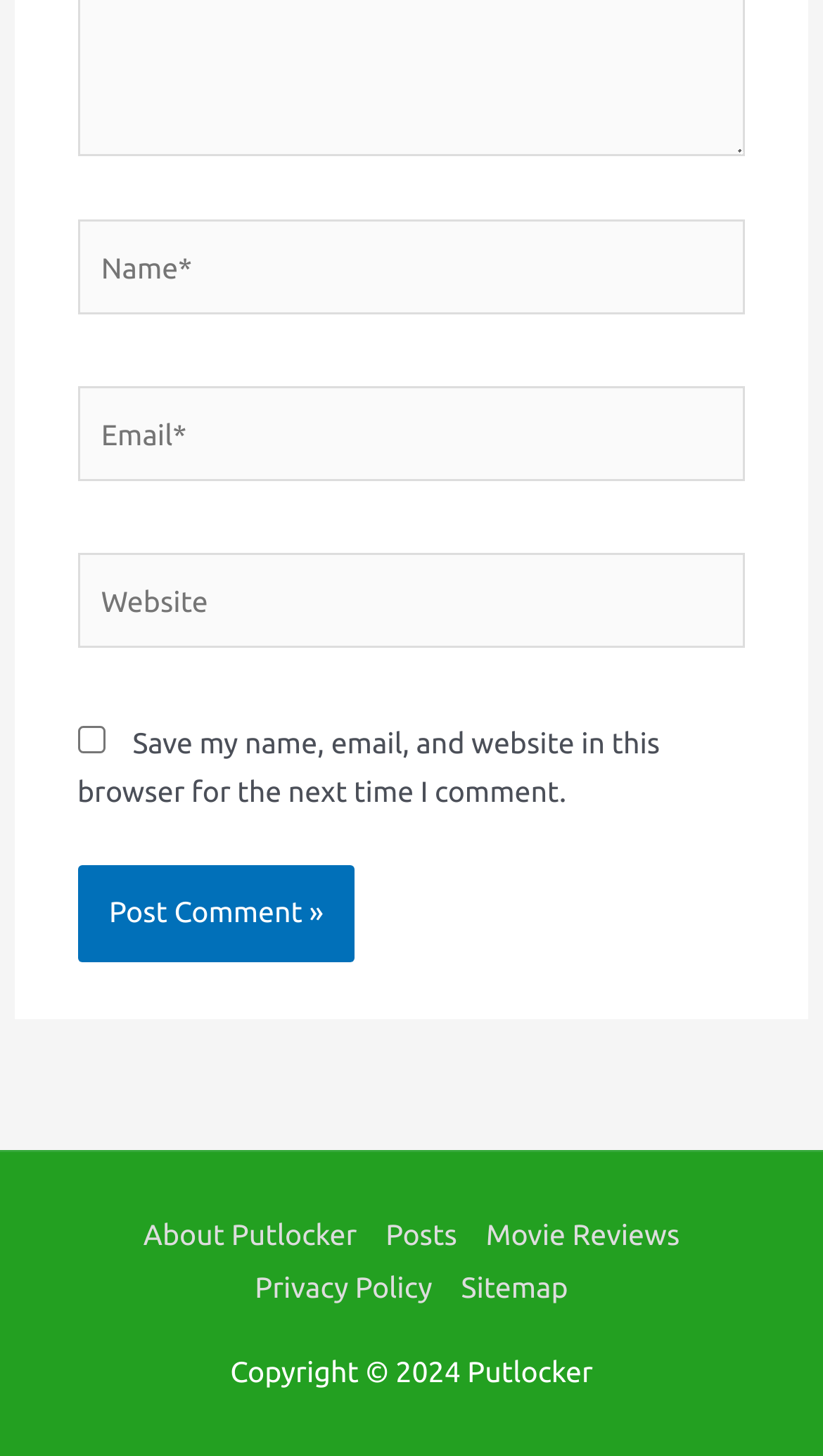Please respond to the question with a concise word or phrase:
What is the name of the website?

Putlocker